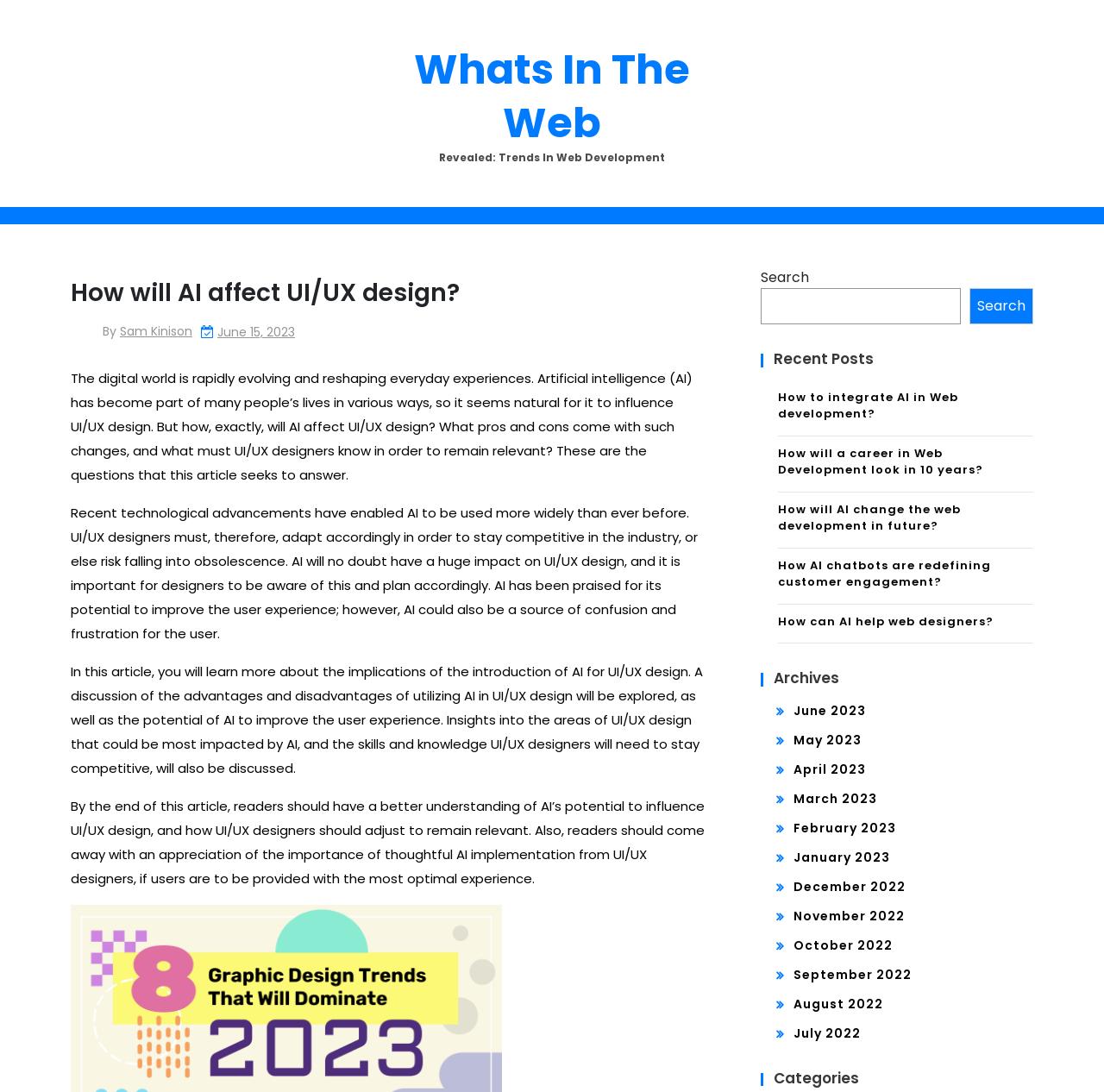Please identify the bounding box coordinates of the clickable area that will fulfill the following instruction: "Search for a topic". The coordinates should be in the format of four float numbers between 0 and 1, i.e., [left, top, right, bottom].

[0.689, 0.245, 0.936, 0.297]